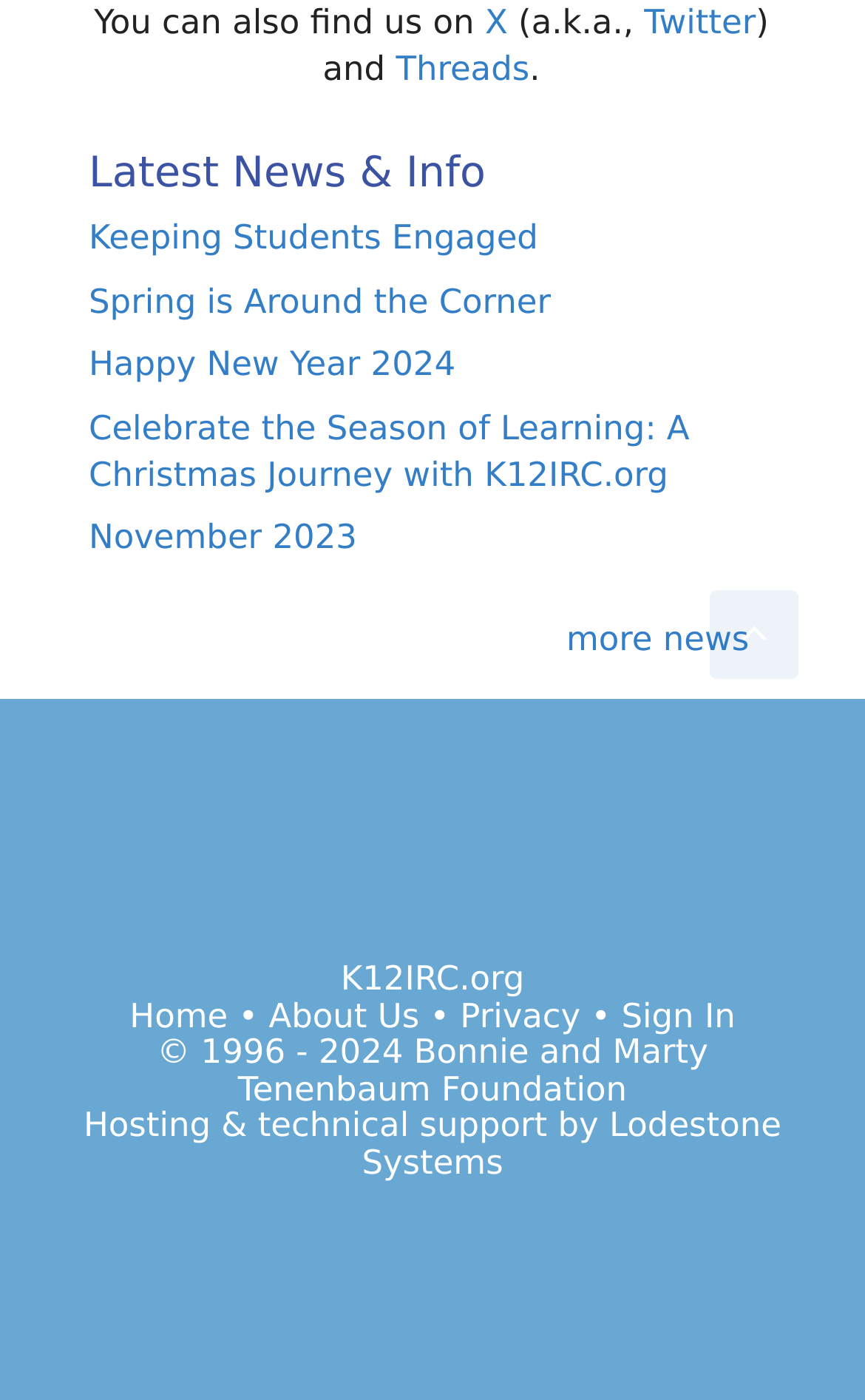Determine the bounding box coordinates for the element that should be clicked to follow this instruction: "Go to the home page". The coordinates should be given as four float numbers between 0 and 1, in the format [left, top, right, bottom].

[0.15, 0.712, 0.263, 0.74]